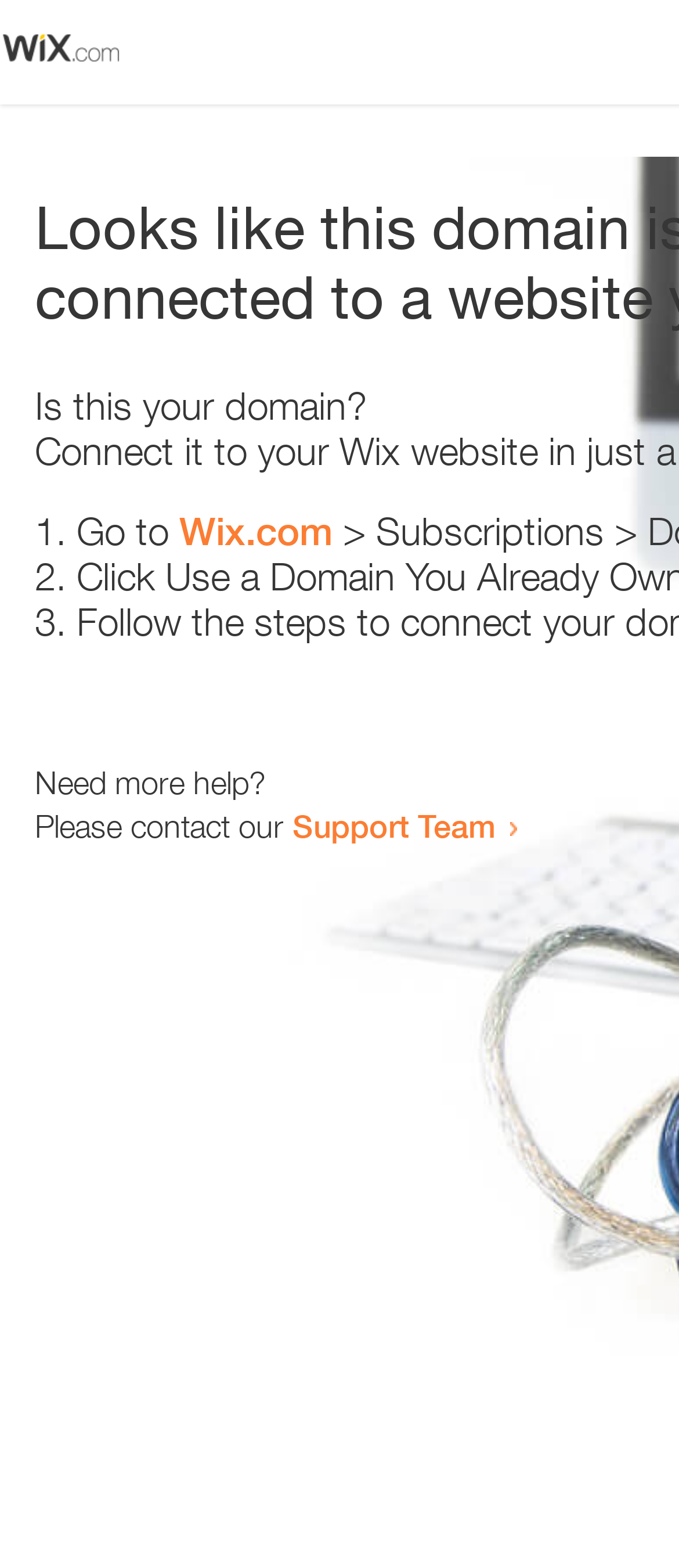What is the question being asked?
From the image, respond using a single word or phrase.

Is this your domain?